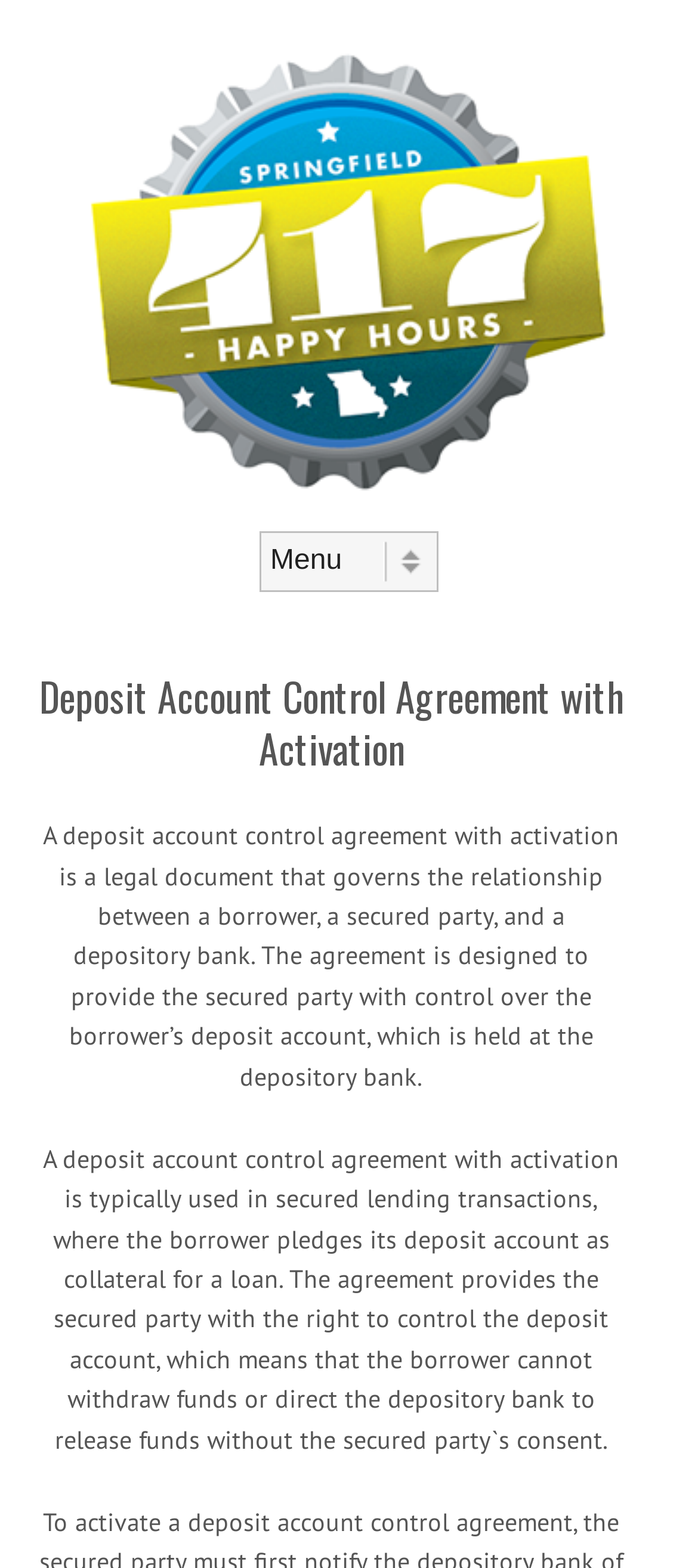In what type of transactions is a deposit account control agreement typically used?
Answer the question with a thorough and detailed explanation.

The webpage states that a deposit account control agreement with activation is typically used in secured lending transactions, where the borrower pledges its deposit account as collateral for a loan.